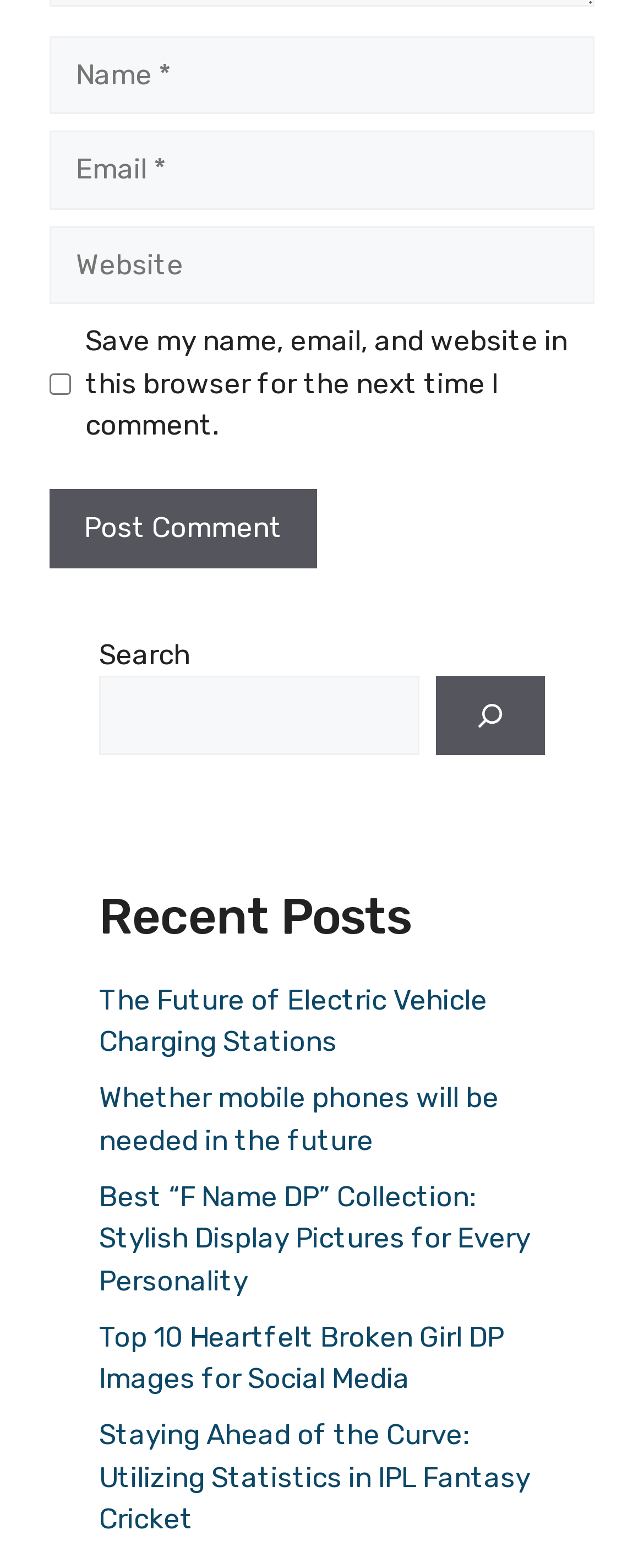Determine the bounding box coordinates of the section I need to click to execute the following instruction: "Read 'The Future of Electric Vehicle Charging Stations'". Provide the coordinates as four float numbers between 0 and 1, i.e., [left, top, right, bottom].

[0.154, 0.627, 0.756, 0.674]